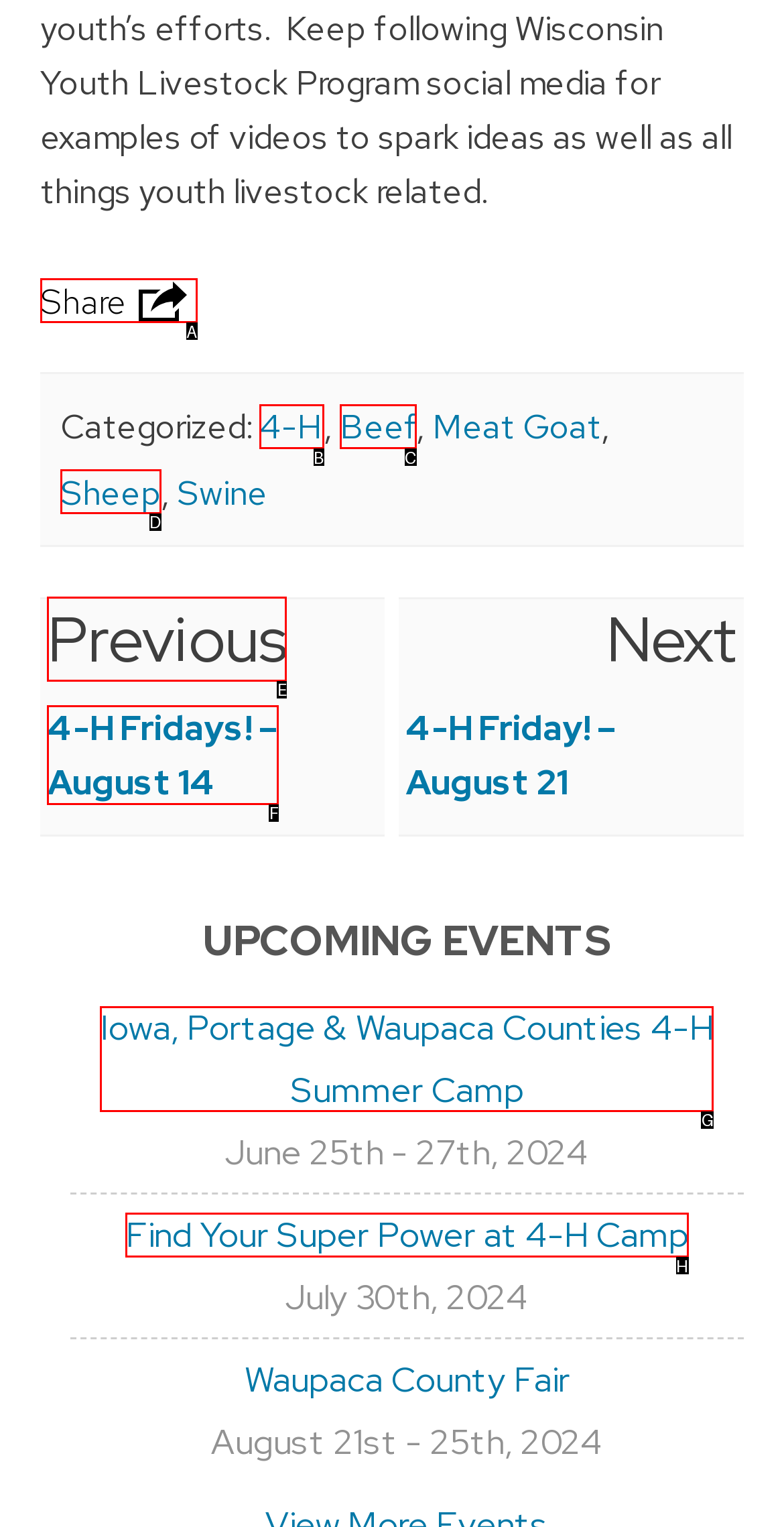Identify the letter of the correct UI element to fulfill the task: Navigate to the 'Iowa, Portage & Waupaca Counties 4-H Summer Camp' event from the given options in the screenshot.

G